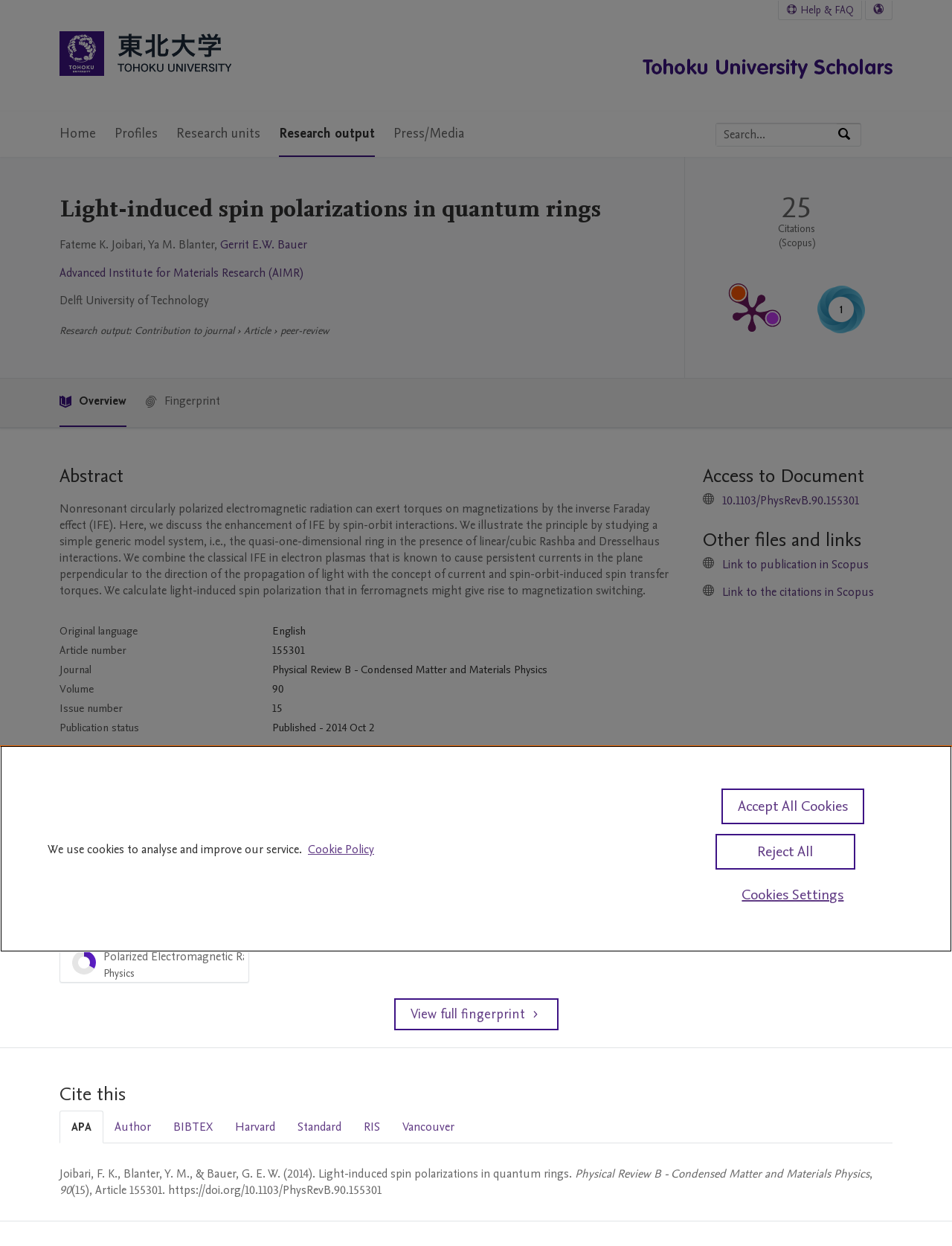Pinpoint the bounding box coordinates of the element you need to click to execute the following instruction: "Search by expertise, name or affiliation". The bounding box should be represented by four float numbers between 0 and 1, in the format [left, top, right, bottom].

[0.752, 0.099, 0.879, 0.117]